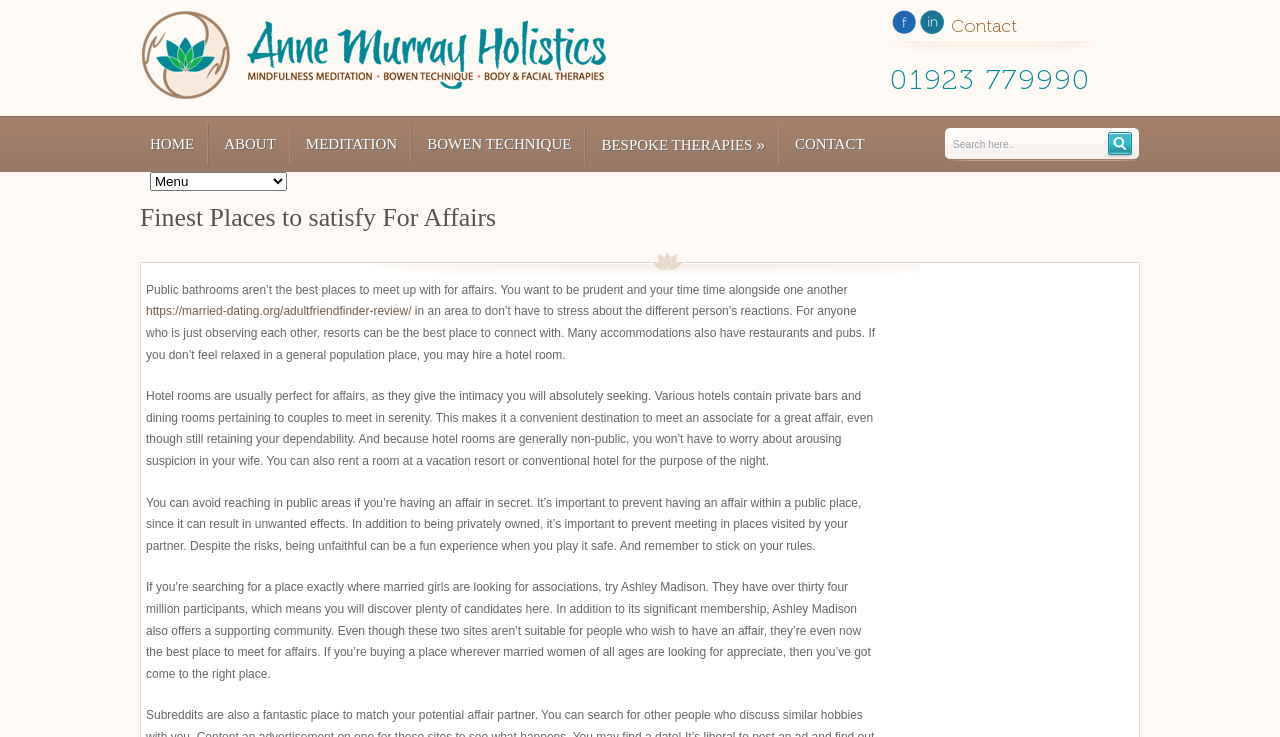Identify the bounding box coordinates of the specific part of the webpage to click to complete this instruction: "Go to the ABOUT page".

[0.175, 0.158, 0.216, 0.233]